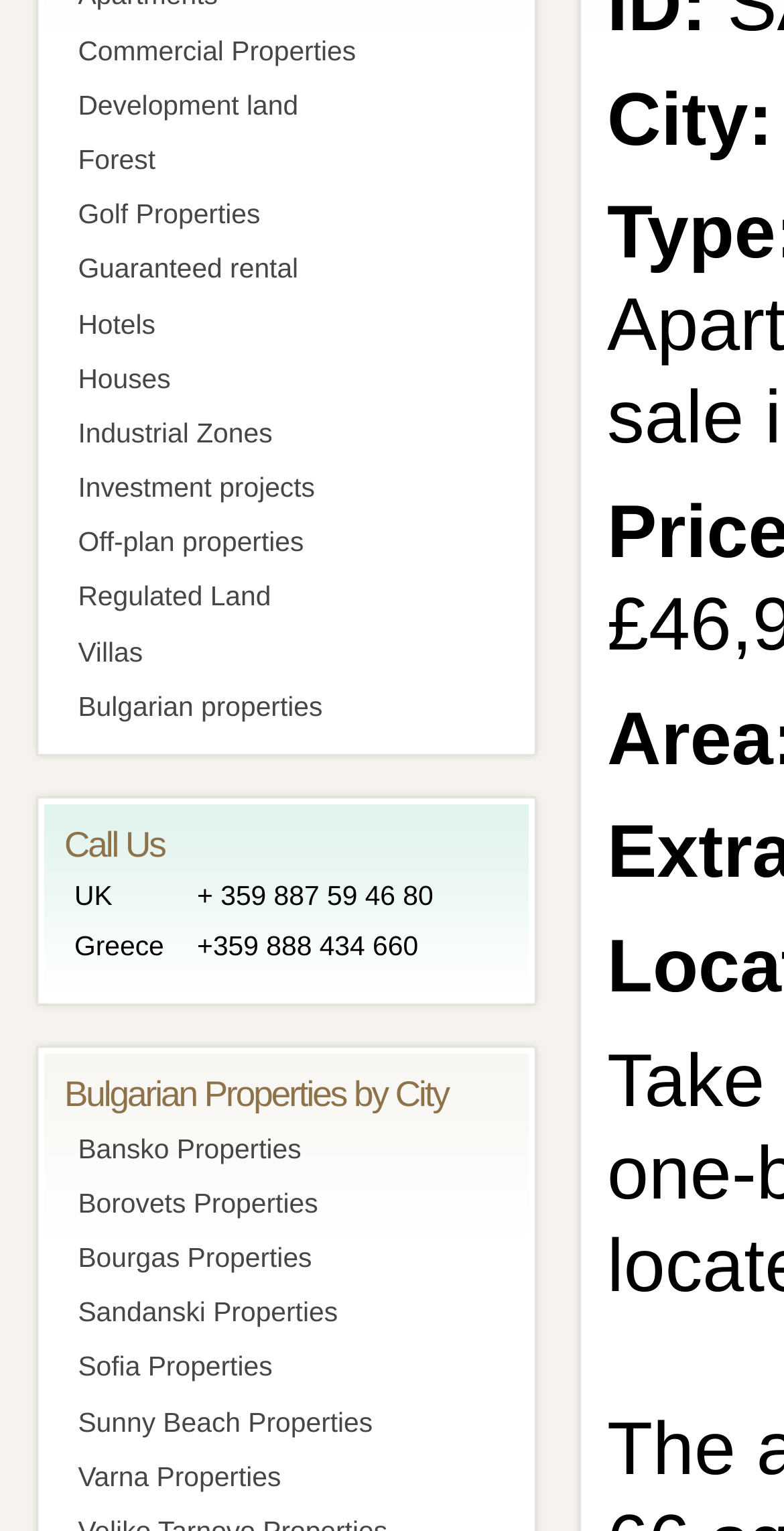Ascertain the bounding box coordinates for the UI element detailed here: "Sunny Beach Properties". The coordinates should be provided as [left, top, right, bottom] with each value being a float between 0 and 1.

[0.082, 0.907, 0.649, 0.943]